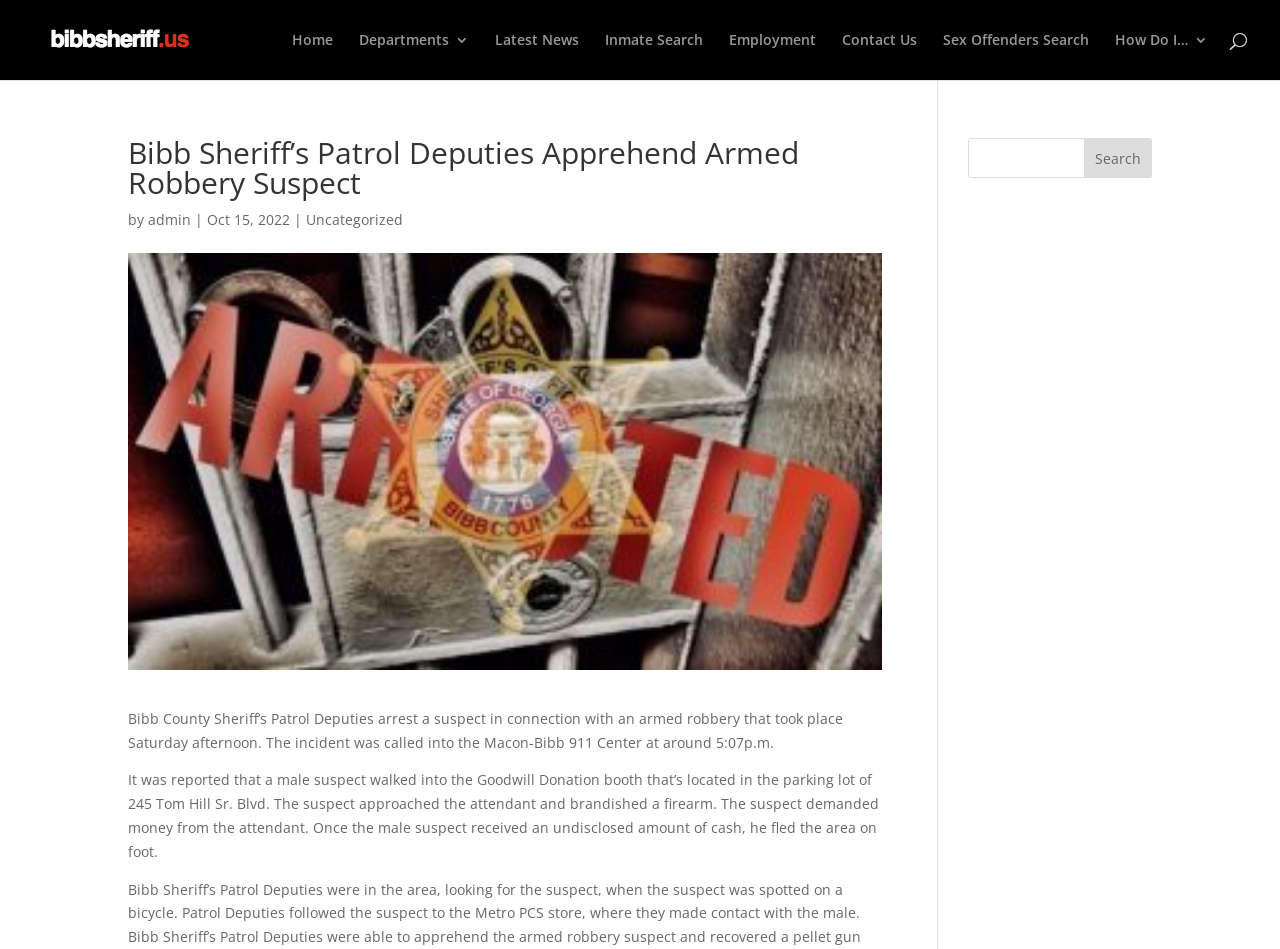Locate the bounding box coordinates of the clickable element to fulfill the following instruction: "look for inmate information". Provide the coordinates as four float numbers between 0 and 1 in the format [left, top, right, bottom].

[0.473, 0.035, 0.549, 0.084]